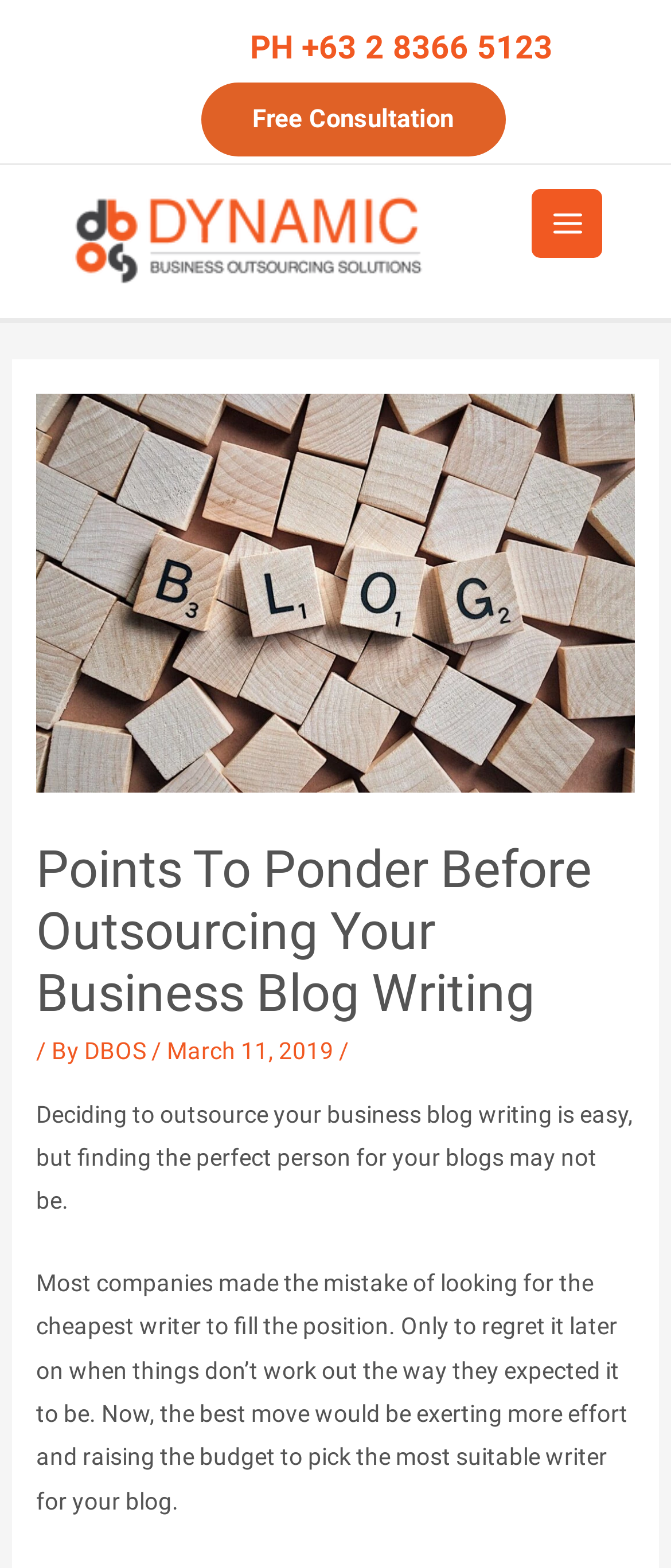What is the mistake that most companies make when outsourcing blog writing? Based on the screenshot, please respond with a single word or phrase.

Looking for the cheapest writer